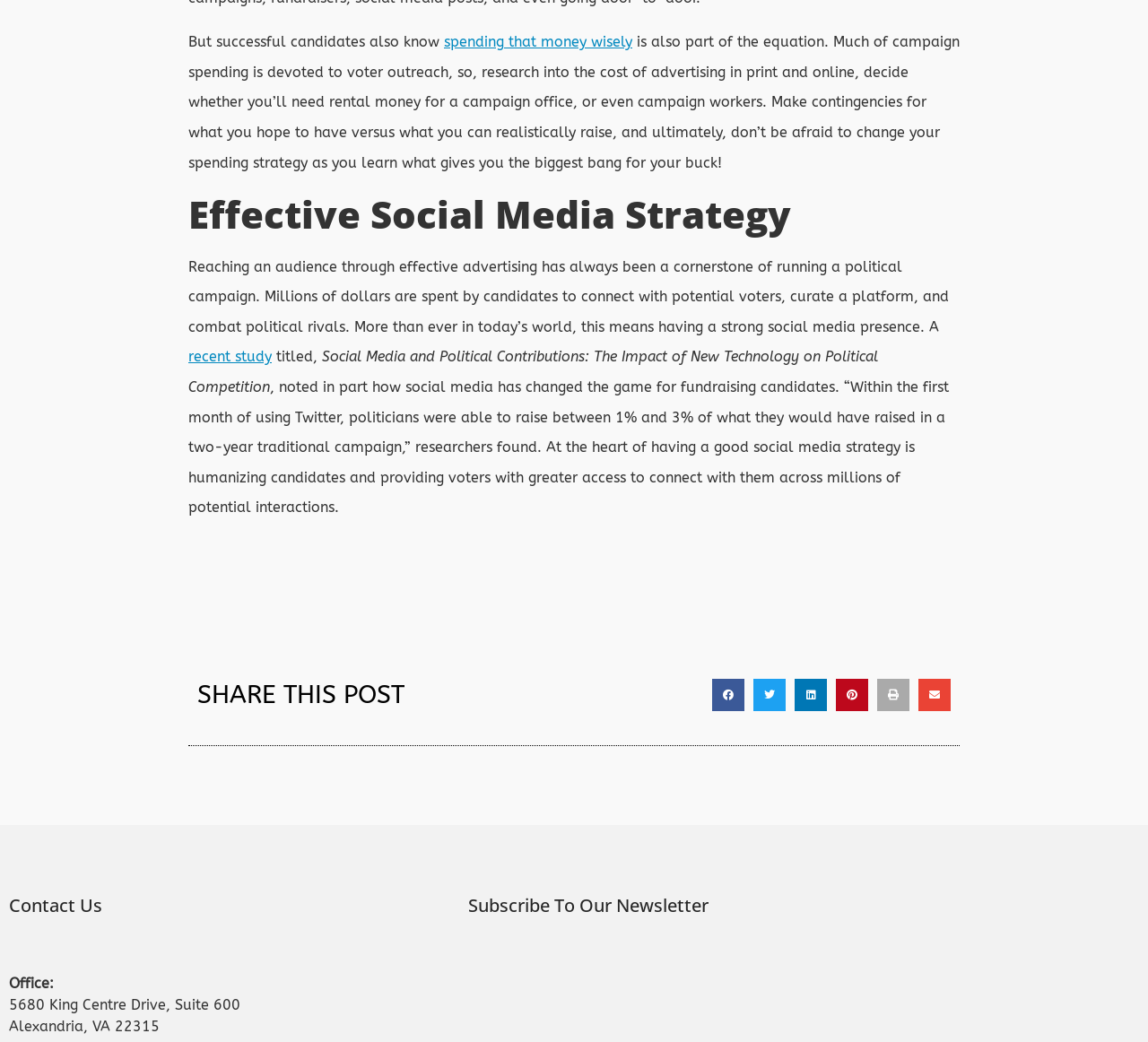Locate the bounding box coordinates of the element I should click to achieve the following instruction: "Click on 'spending that money wisely'".

[0.387, 0.032, 0.551, 0.048]